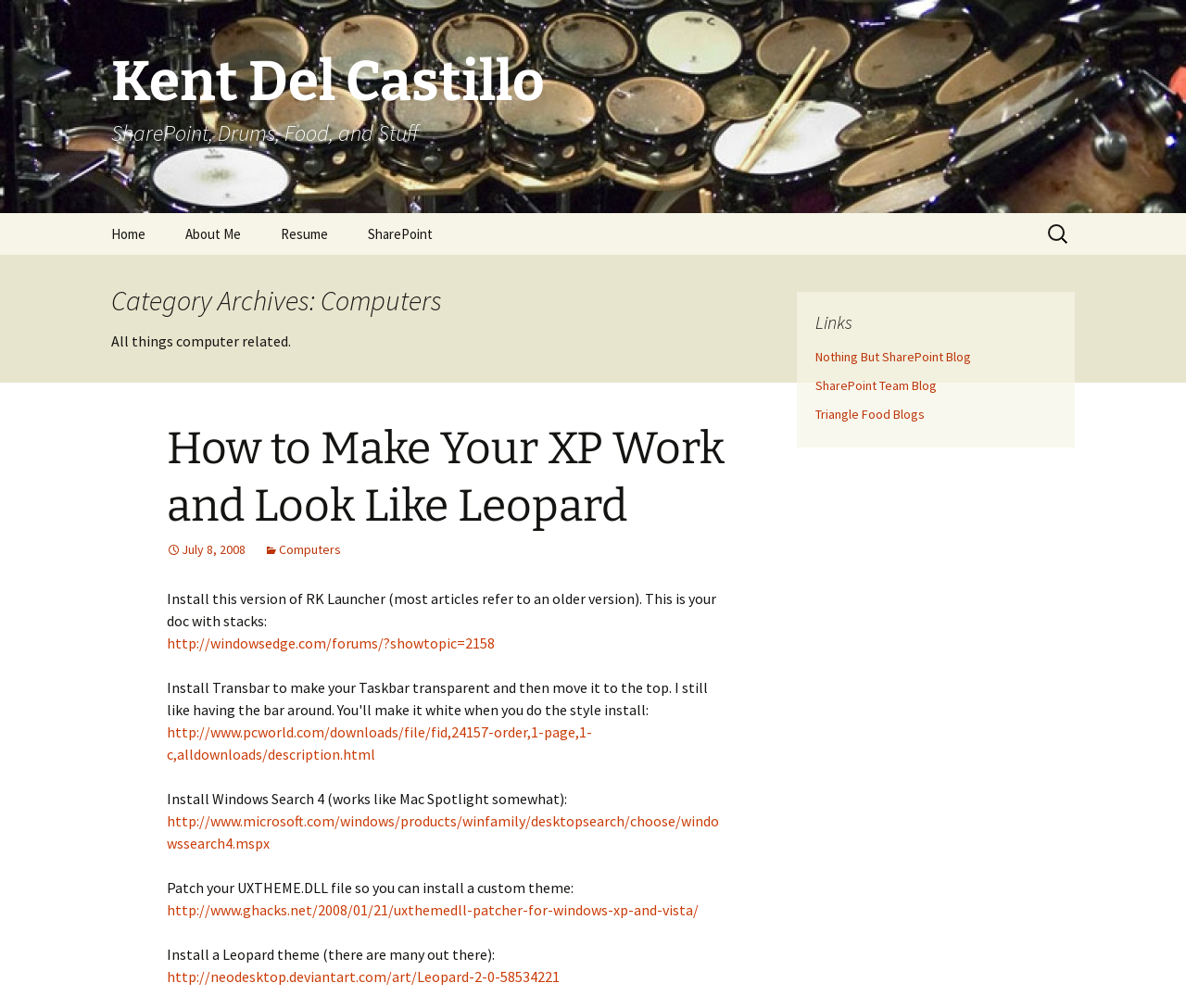What is the topic of the first article on this webpage?
Answer the question with a single word or phrase, referring to the image.

How to Make Your XP Work and Look Like Leopard